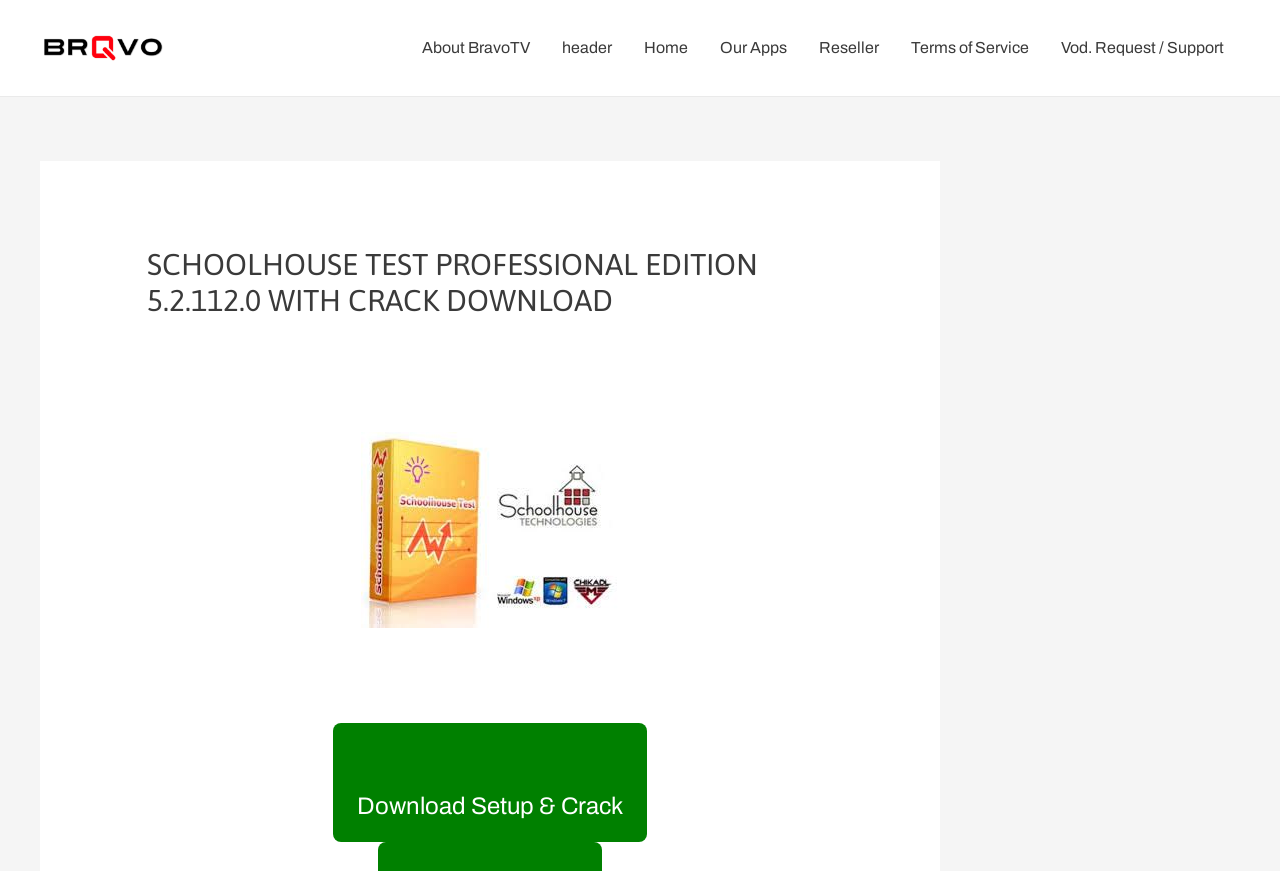What is the name of the software being offered?
Based on the image content, provide your answer in one word or a short phrase.

Schoolhouse Test Professional Edition